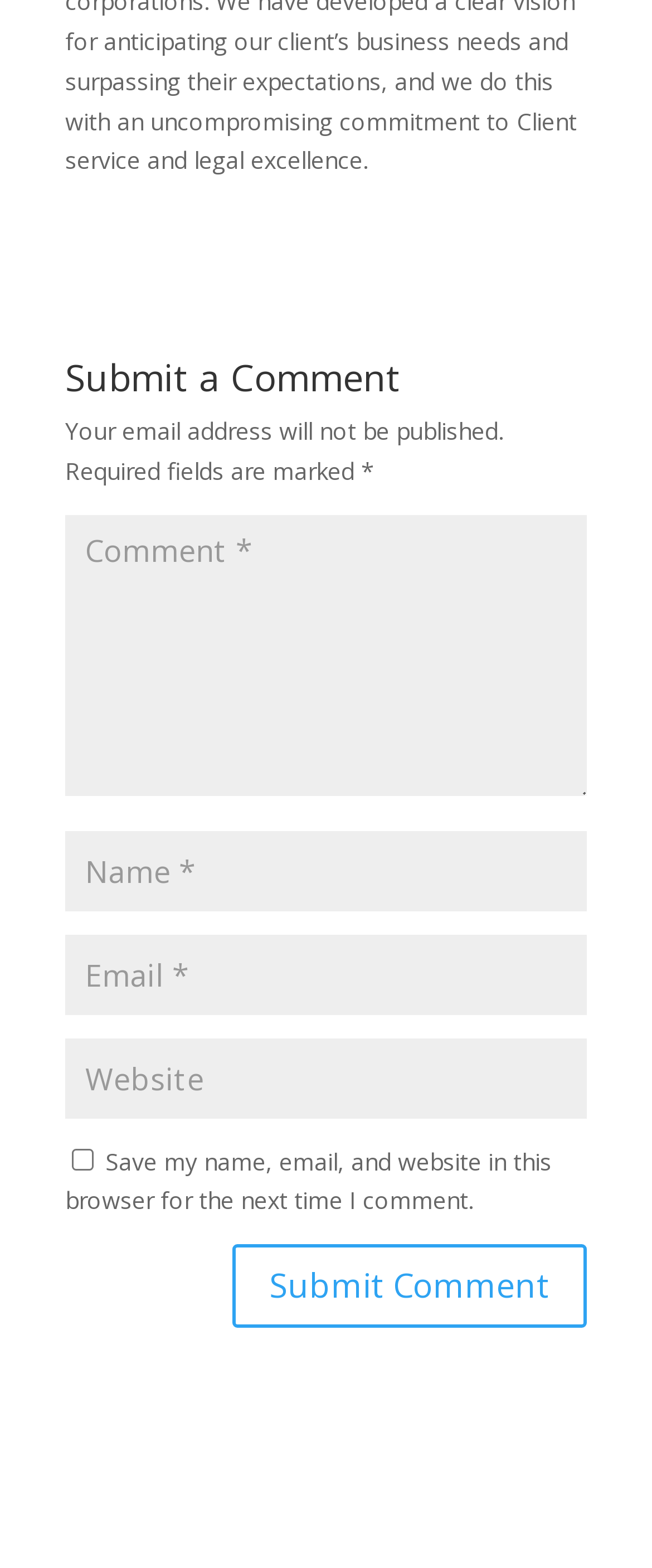Please answer the following question using a single word or phrase: 
What is the label of the first input field?

Comment